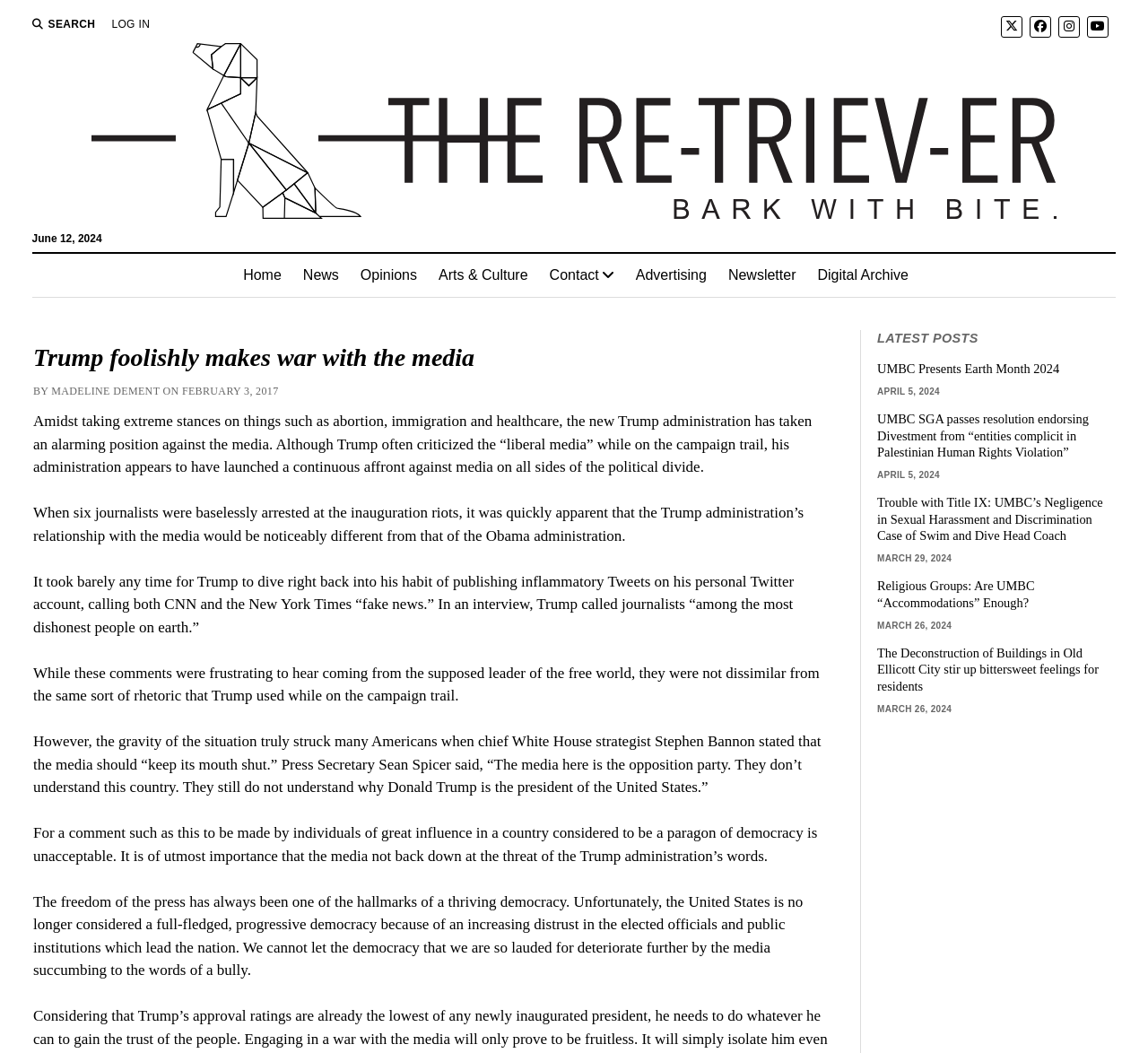Answer the question in a single word or phrase:
What is the topic of the article?

Trump's war with the media